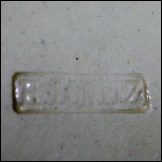What is the significance of factory marks?
Refer to the image and provide a one-word or short phrase answer.

Identifying manufacturer and production styles